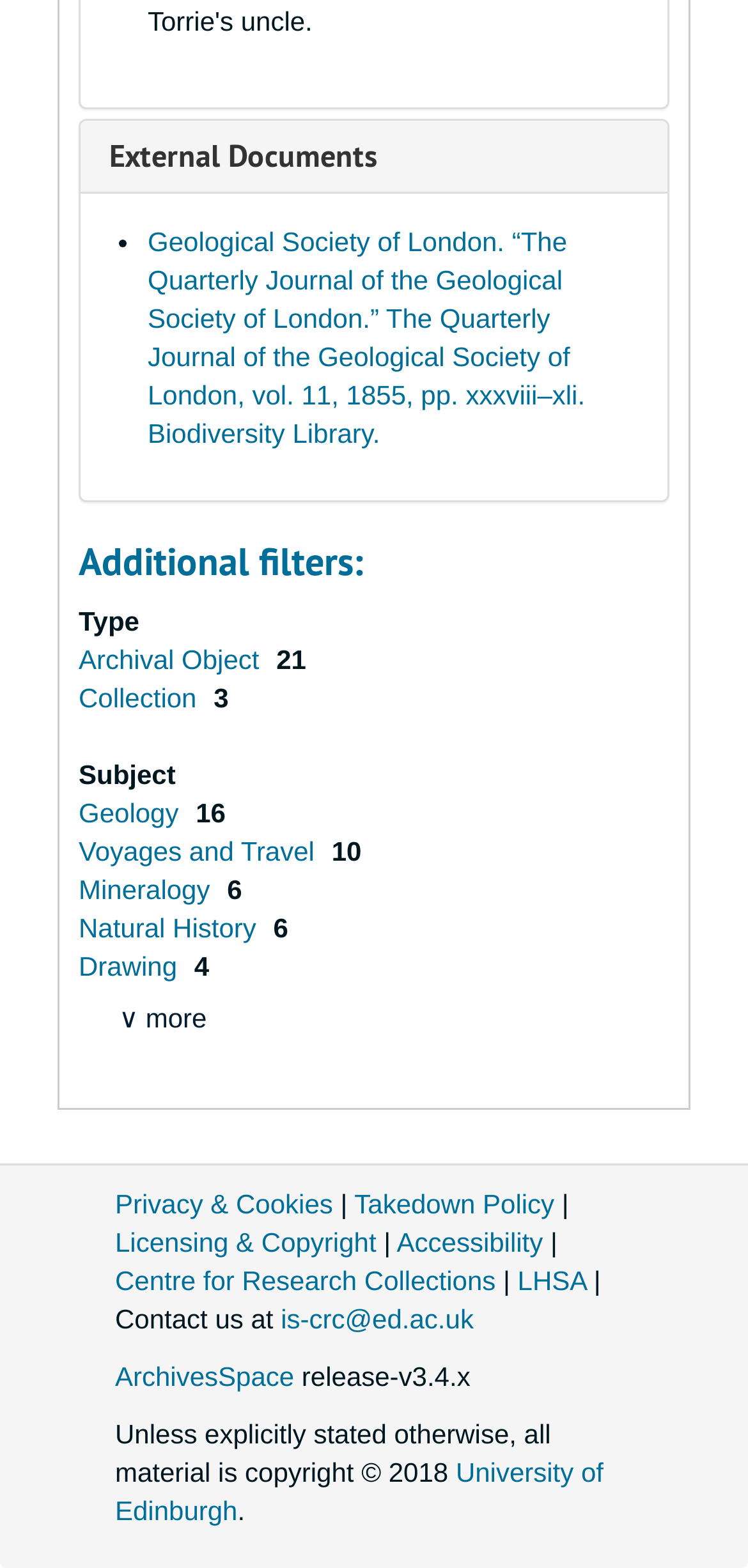Answer this question using a single word or a brief phrase:
How many links are there in the footer section?

8